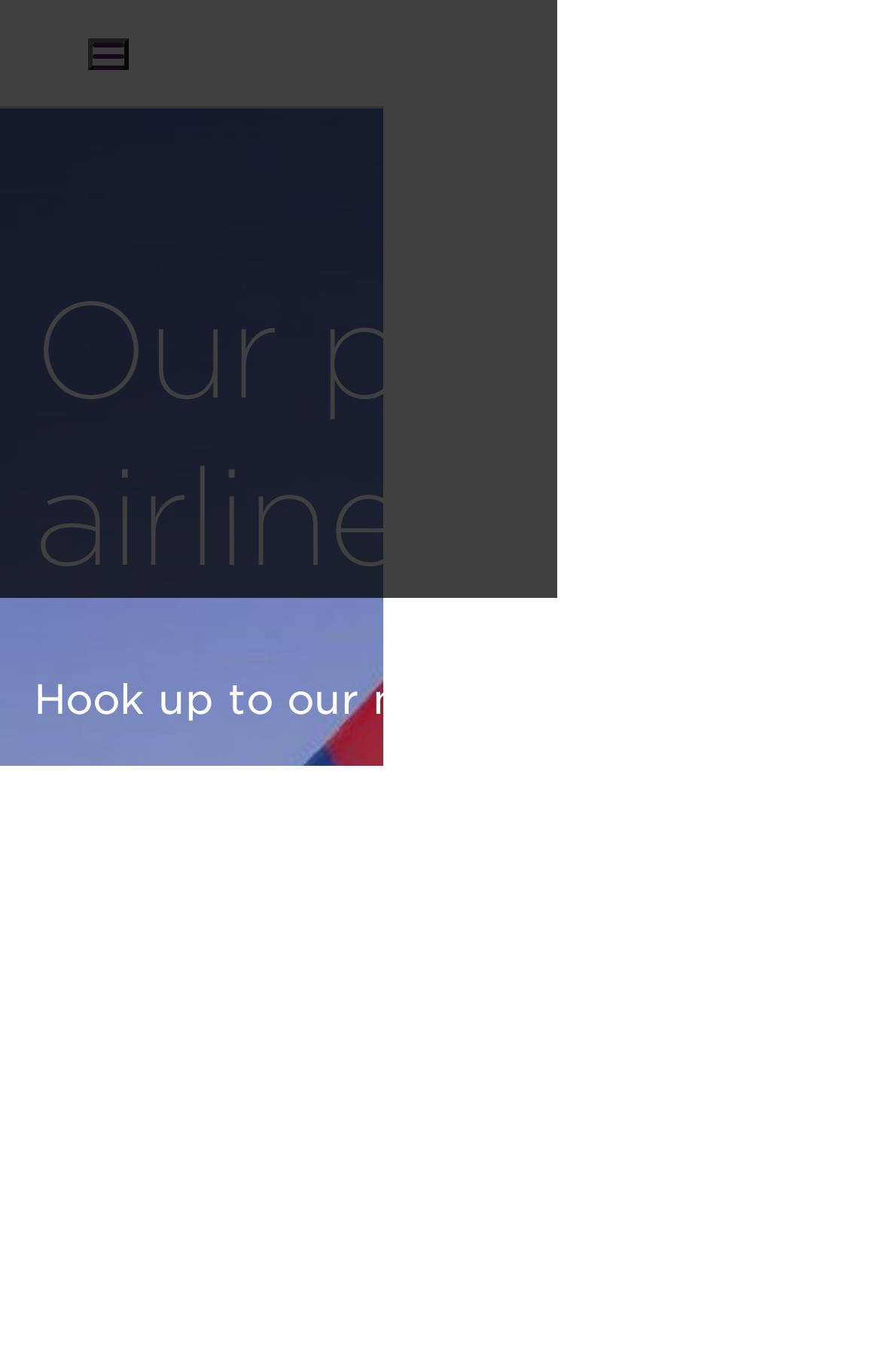Using the details from the image, please elaborate on the following question: What is the main topic of this webpage?

The main topic of this webpage is partner airlines, which can be inferred from the heading 'Our partner airlines' and the presence of links to different types of partner airlines.